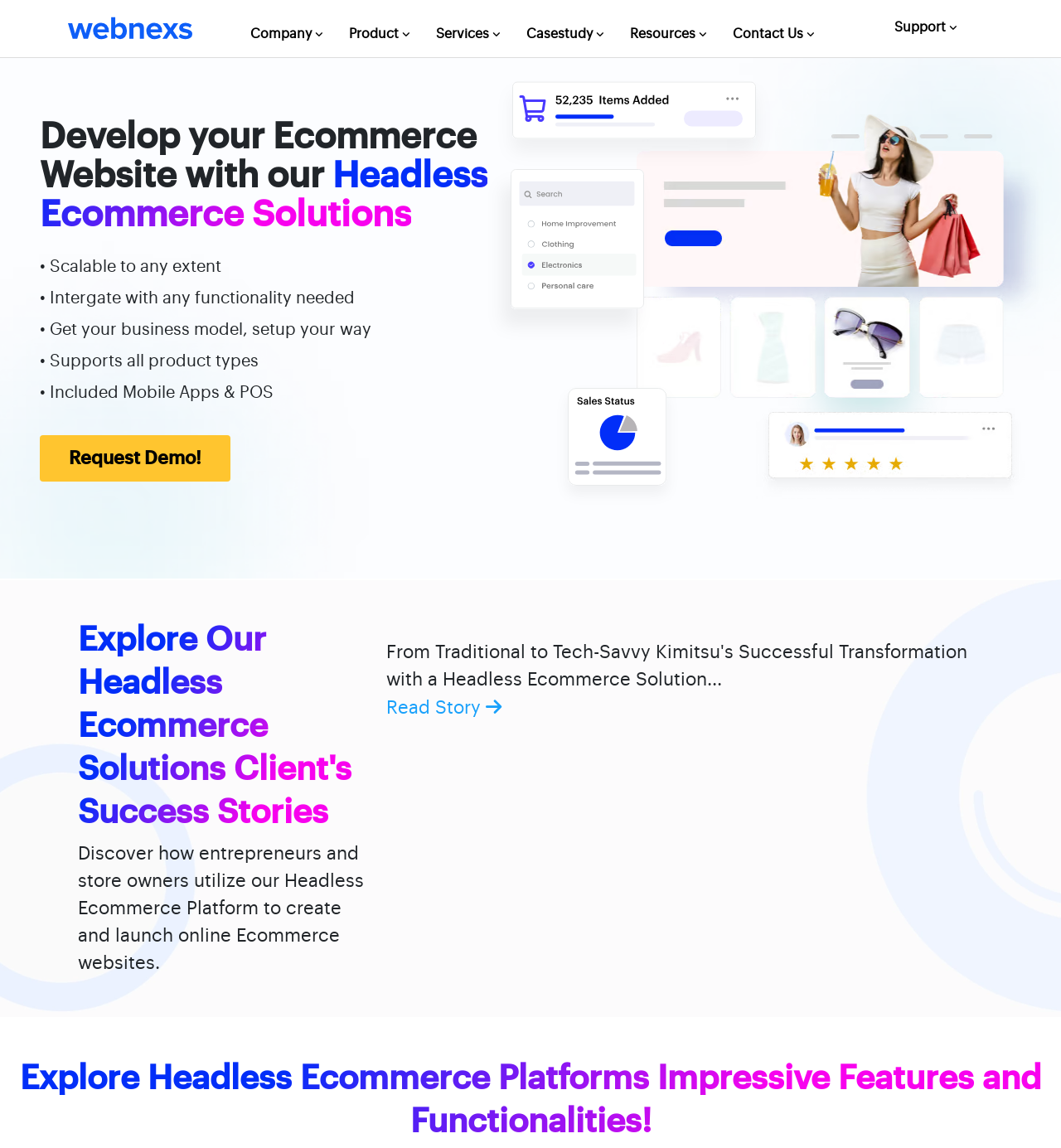Identify the main title of the webpage and generate its text content.

Develop your Ecommerce
Website with our Headless Ecommerce Solutions